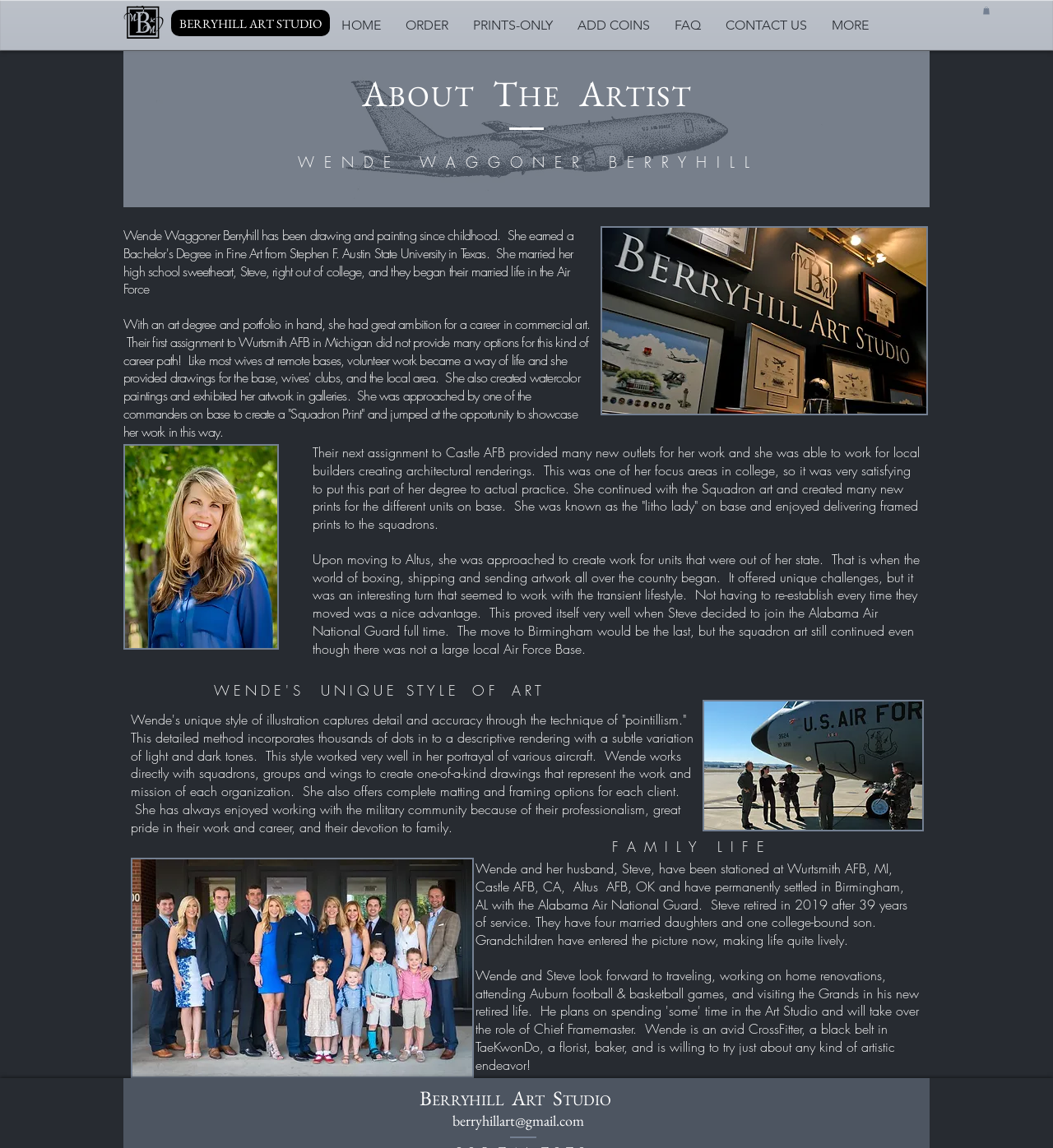Based on the element description BERRYHILL ART STUDIO, identify the bounding box coordinates for the UI element. The coordinates should be in the format (top-left x, top-left y, bottom-right x, bottom-right y) and within the 0 to 1 range.

[0.162, 0.009, 0.313, 0.032]